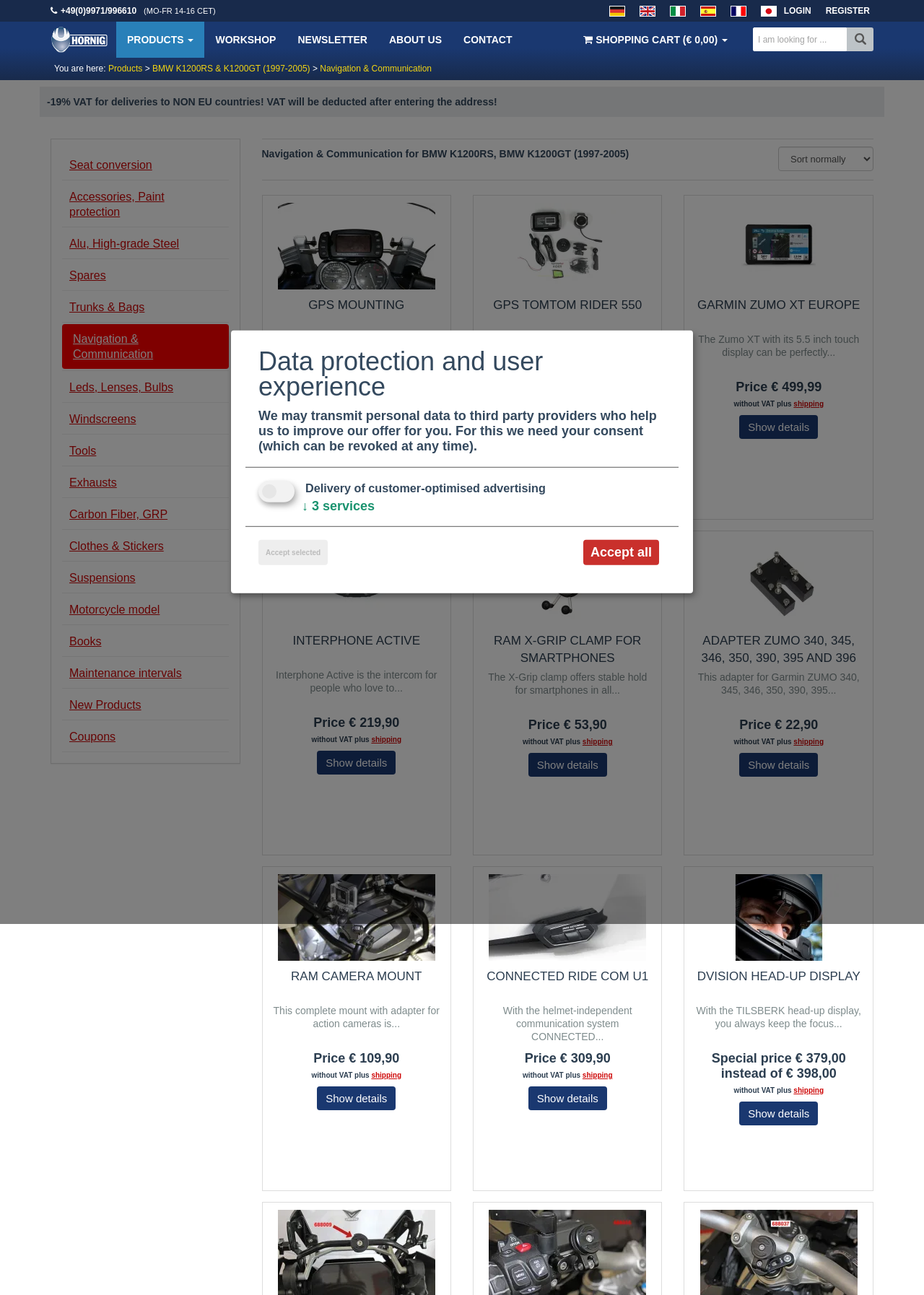What is the price of the Garmin Zumo XT Europe product?
Examine the image and give a concise answer in one word or a short phrase.

€ 399,00